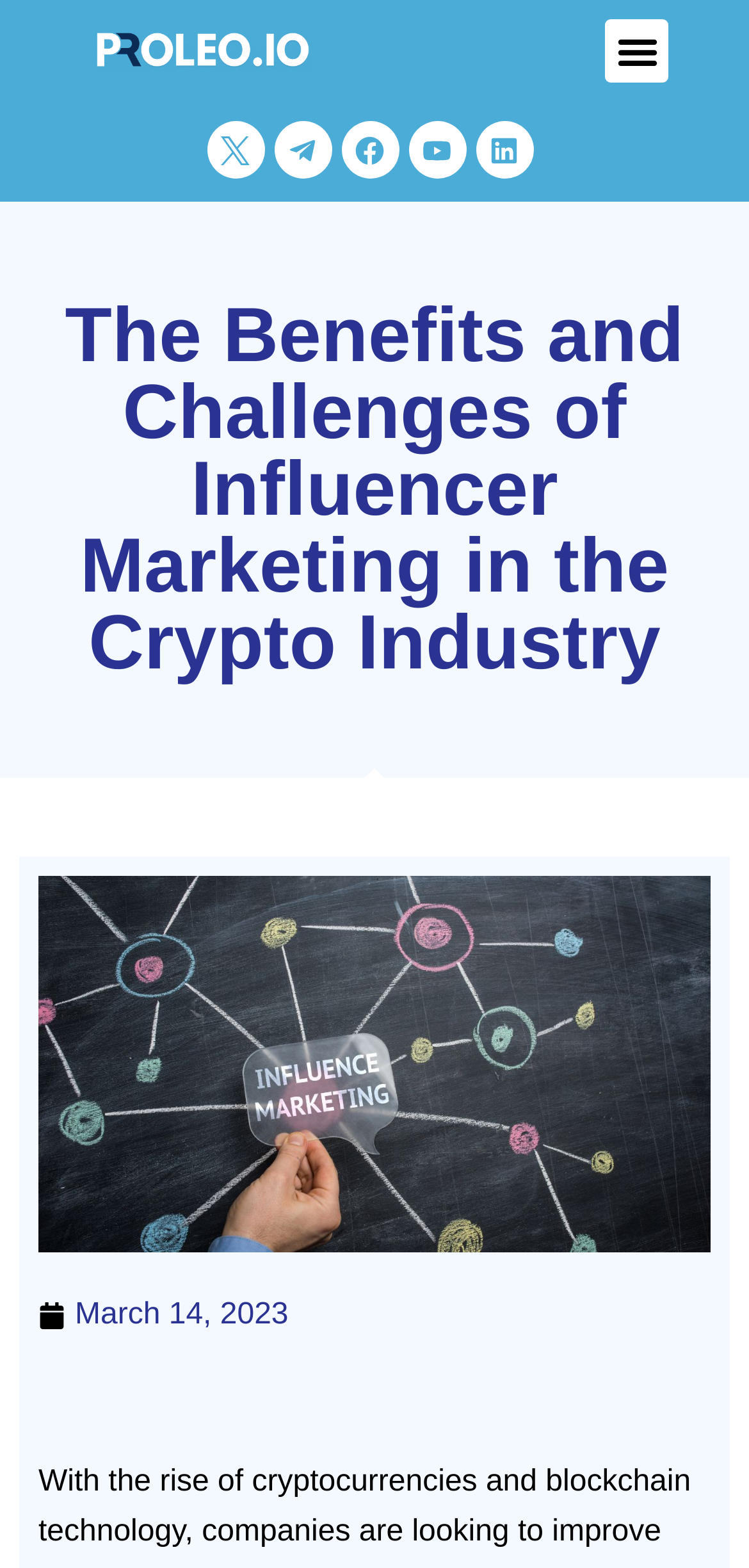Please determine the primary heading and provide its text.

The Benefits and Challenges of Influencer Marketing in the Crypto Industry